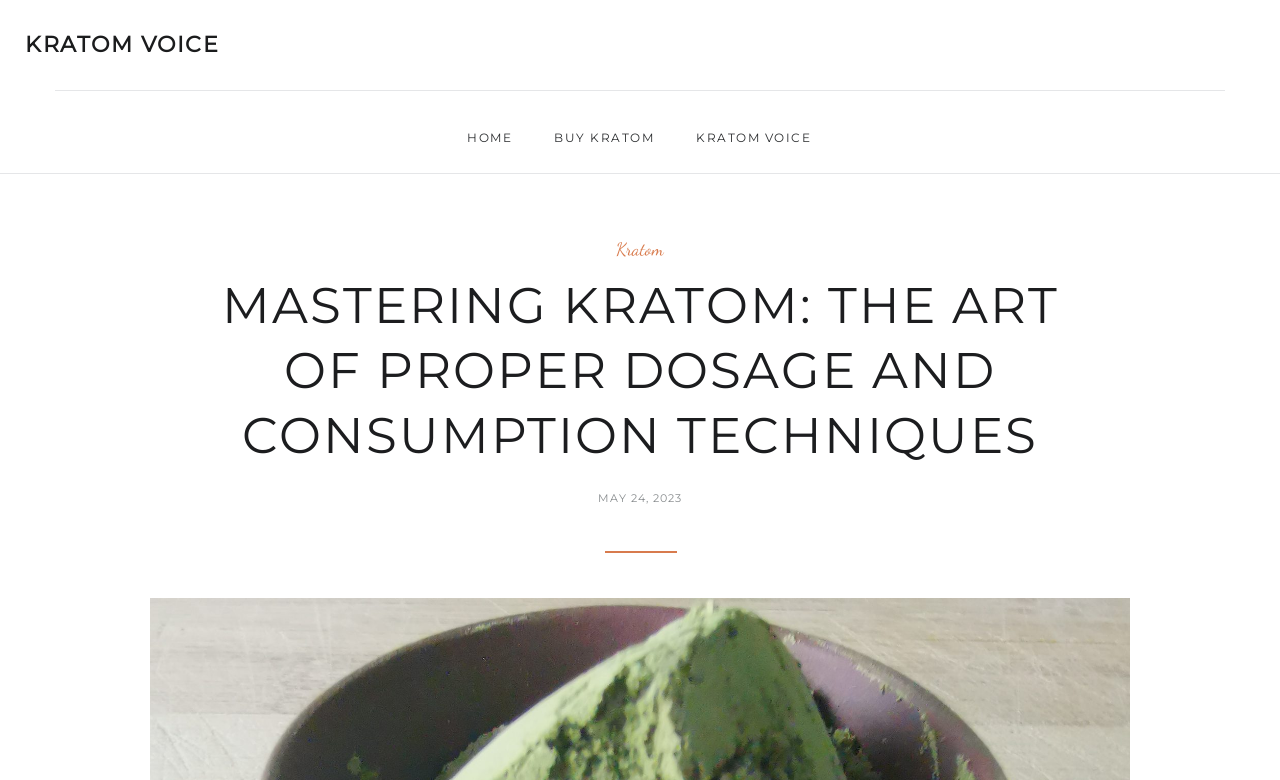How many main navigation links are there?
From the image, respond using a single word or phrase.

3